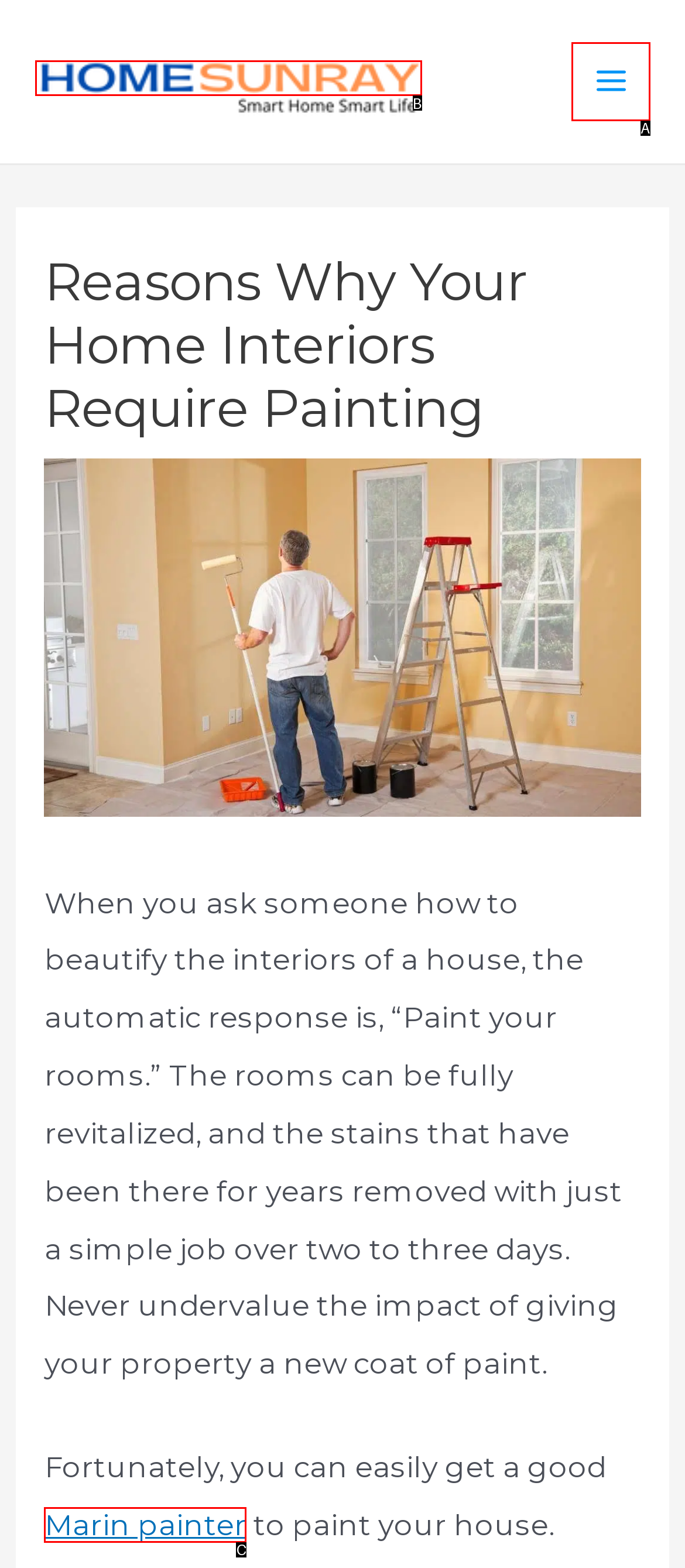Choose the UI element that best aligns with the description: alt="Home sunray"
Respond with the letter of the chosen option directly.

B